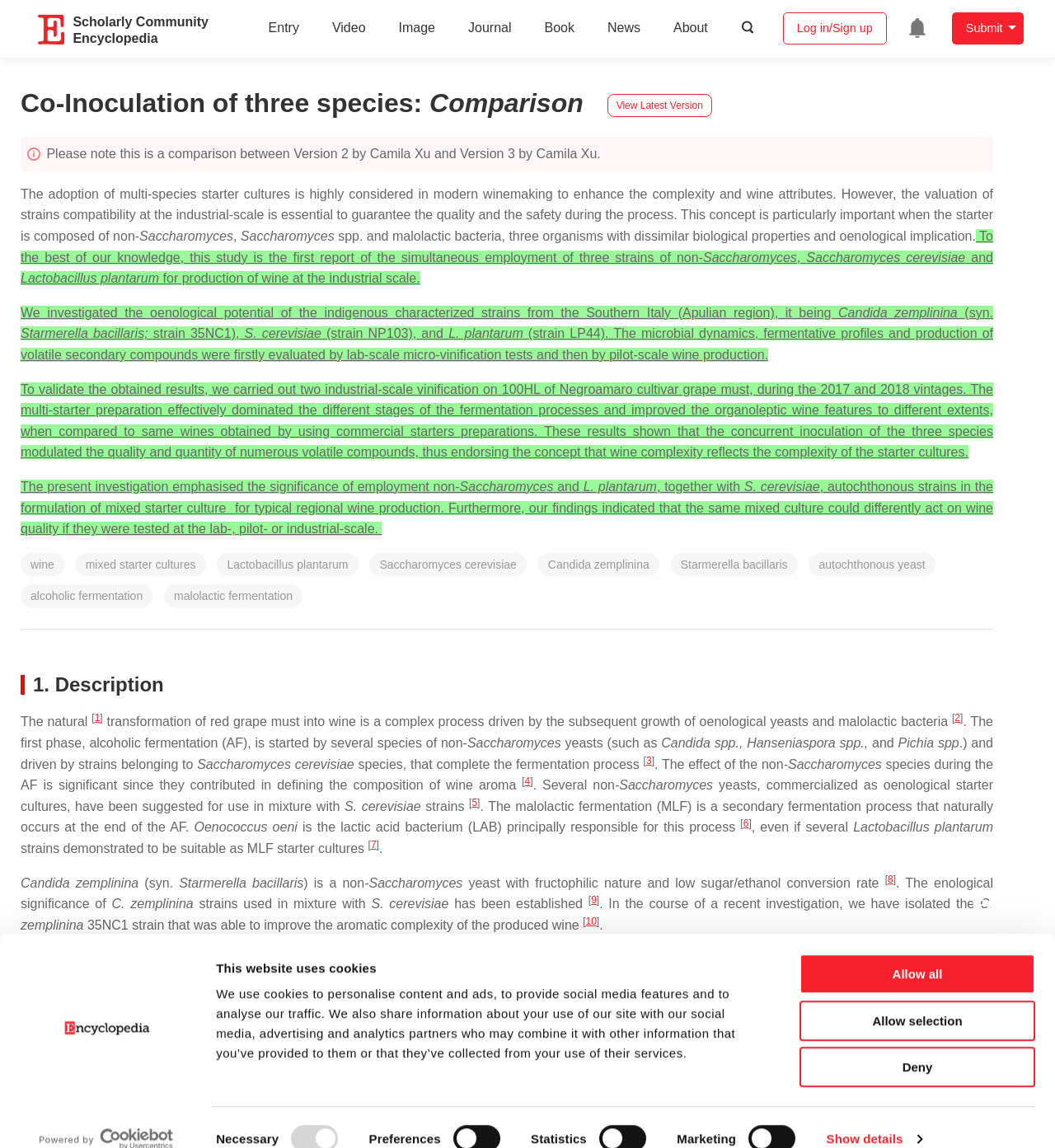What is the role of malolactic bacteria in wine production?
Refer to the image and give a detailed response to the question.

According to the webpage, malolactic bacteria, such as Lactobacillus plantarum, play a crucial role in wine production, specifically in the malolactic fermentation process, which is an important step in the transformation of red grape must into wine.